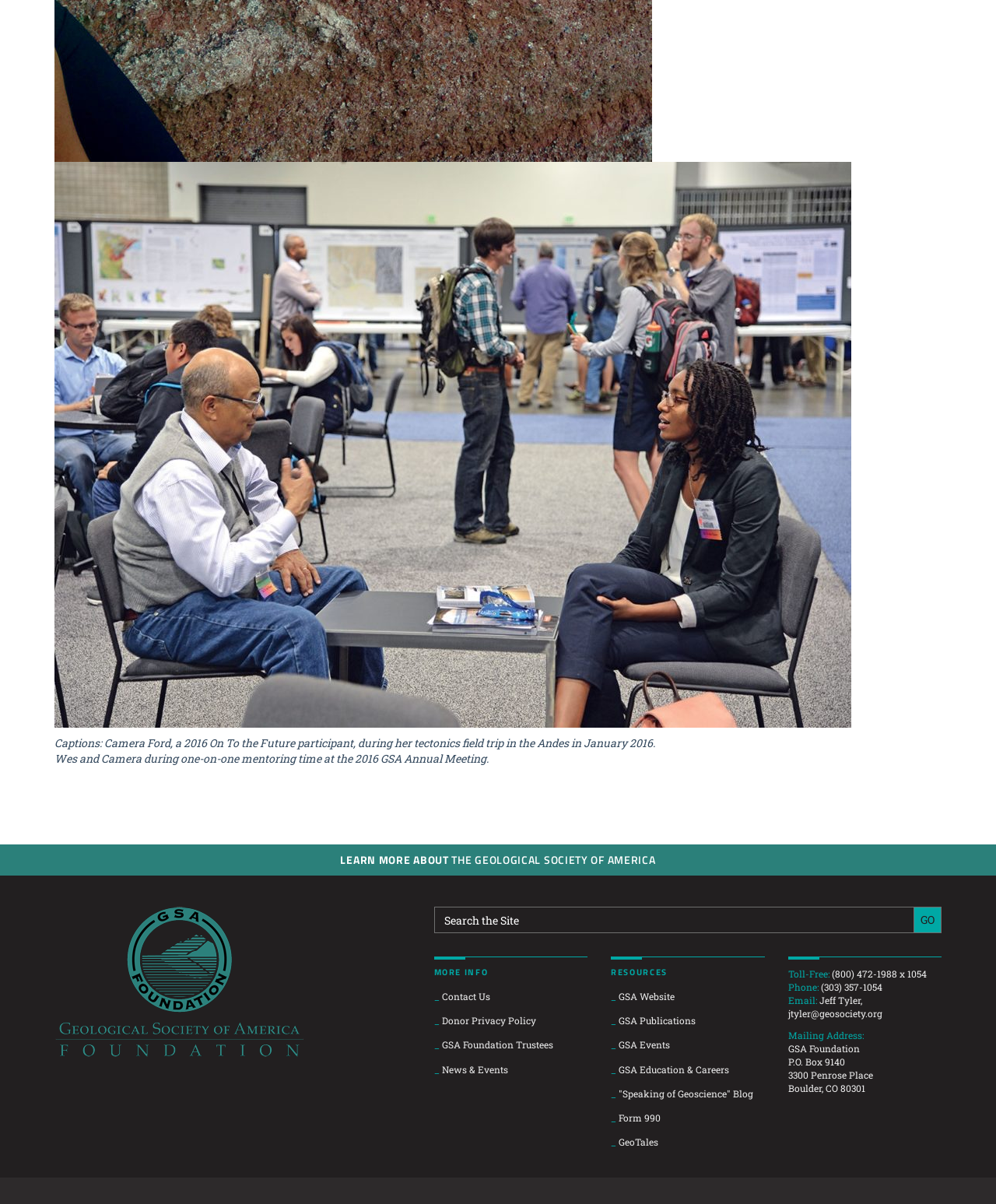Highlight the bounding box coordinates of the element you need to click to perform the following instruction: "Click the link to learn more about the Geological Society of America."

[0.453, 0.707, 0.658, 0.721]